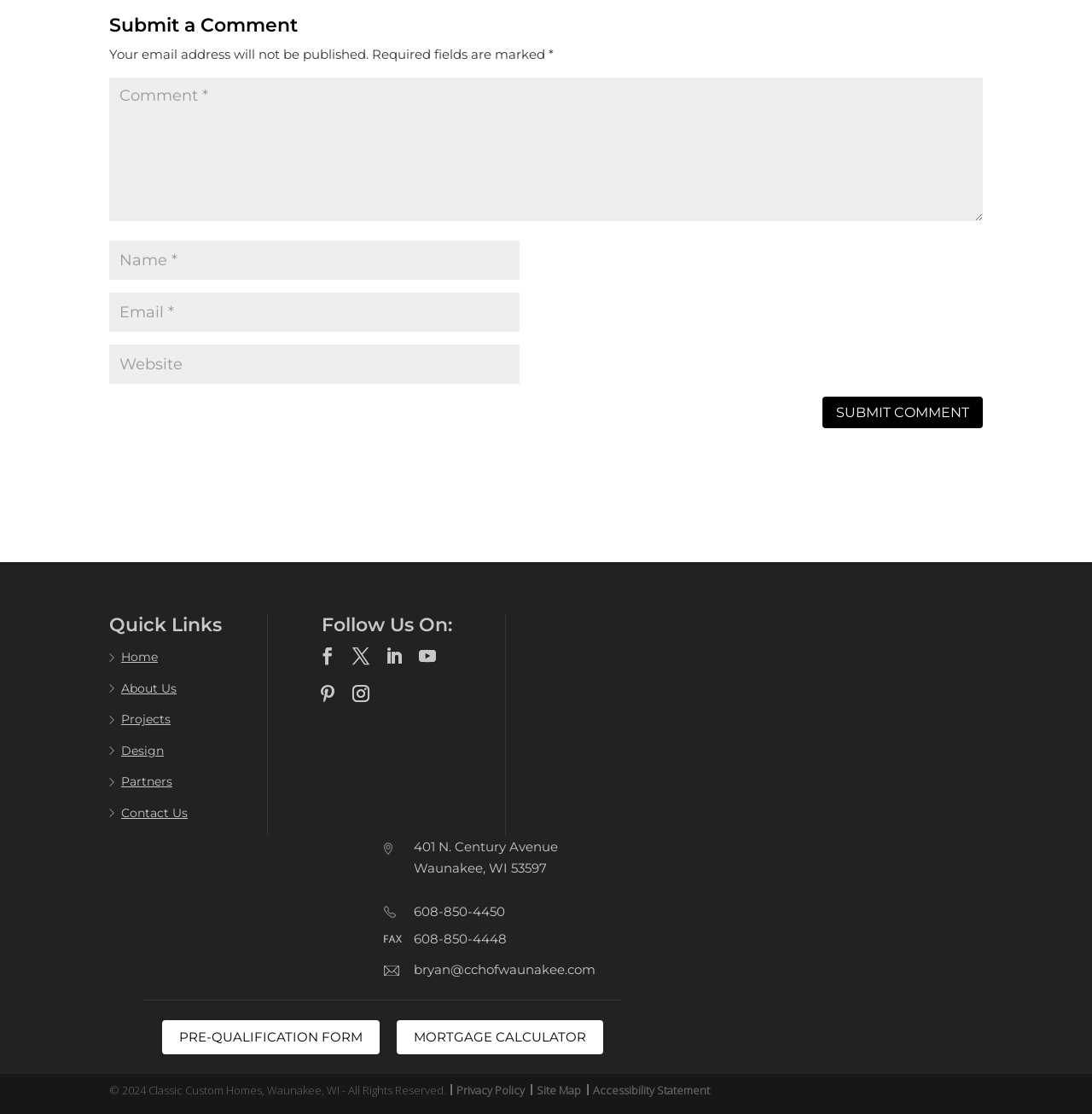Please specify the bounding box coordinates for the clickable region that will help you carry out the instruction: "Follow on LinkedIn".

[0.353, 0.58, 0.369, 0.6]